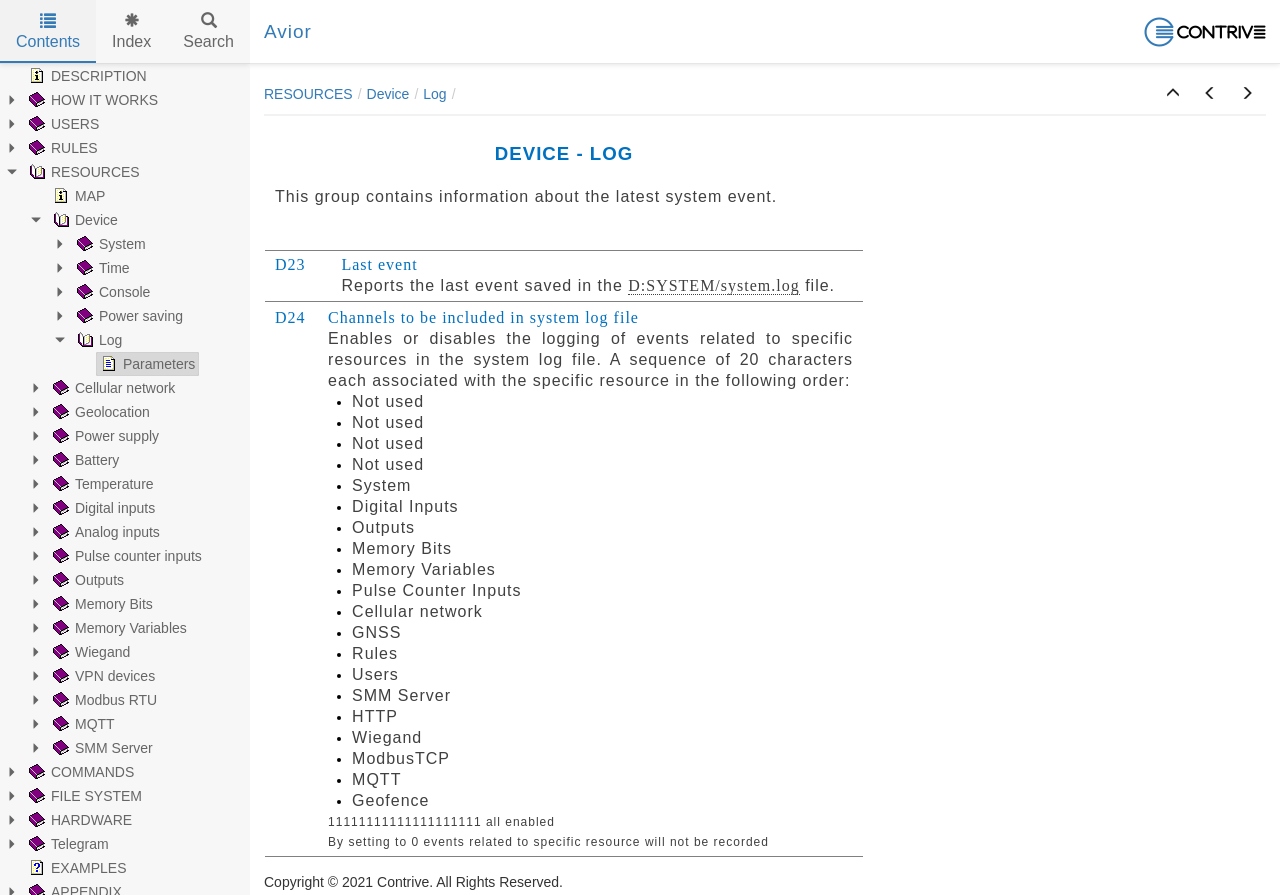Using the information in the image, could you please answer the following question in detail:
What is the function of the 'Channels to be included in system log file'?

The 'Channels to be included in system log file' function enables or disables the logging of events related to specific resources in the system log file. This is determined by the description of the gridcell element, which explains that a sequence of 20 characters each associated with a specific resource can be set to 0 to disable logging.